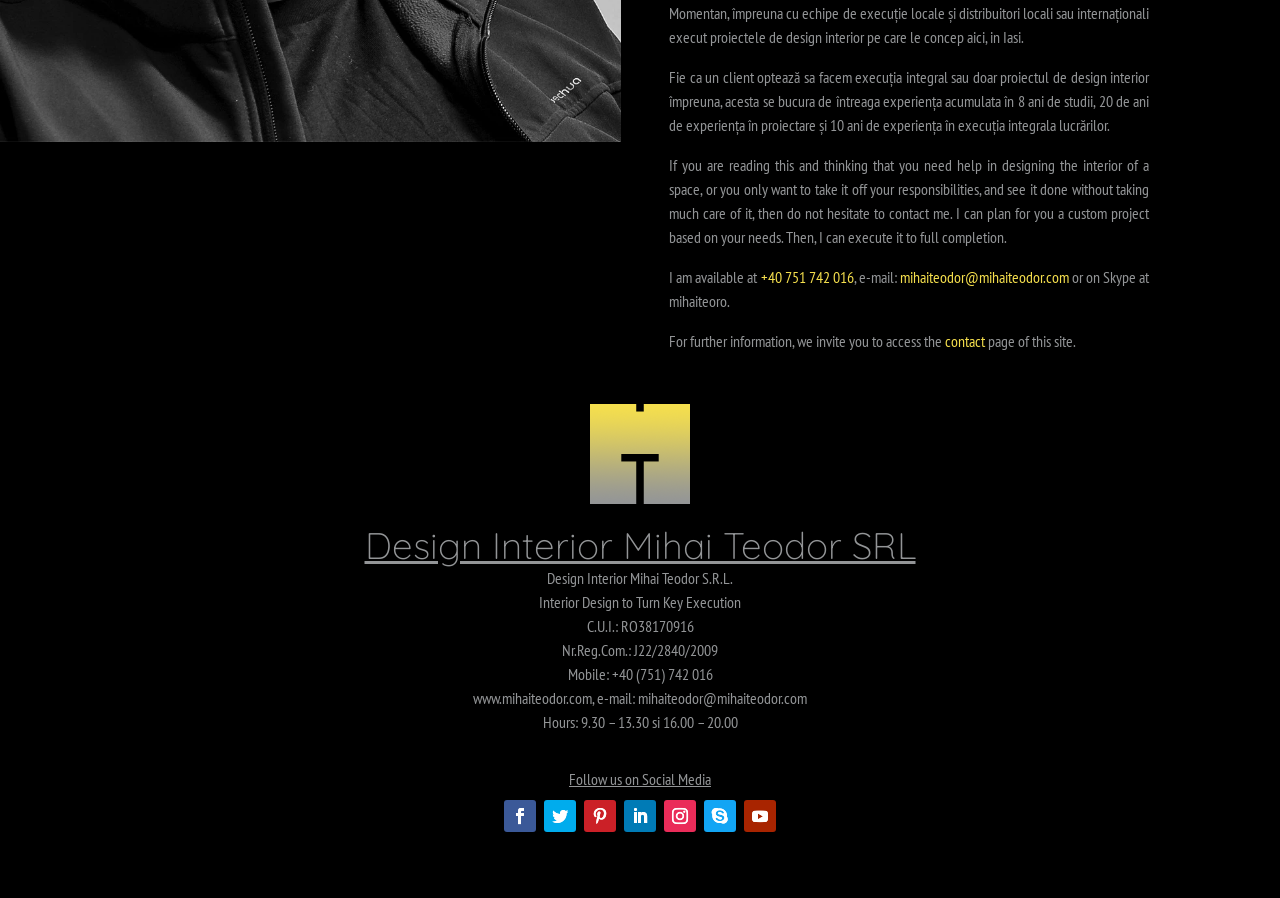Find the bounding box of the UI element described as follows: "Follow".

[0.55, 0.891, 0.575, 0.927]